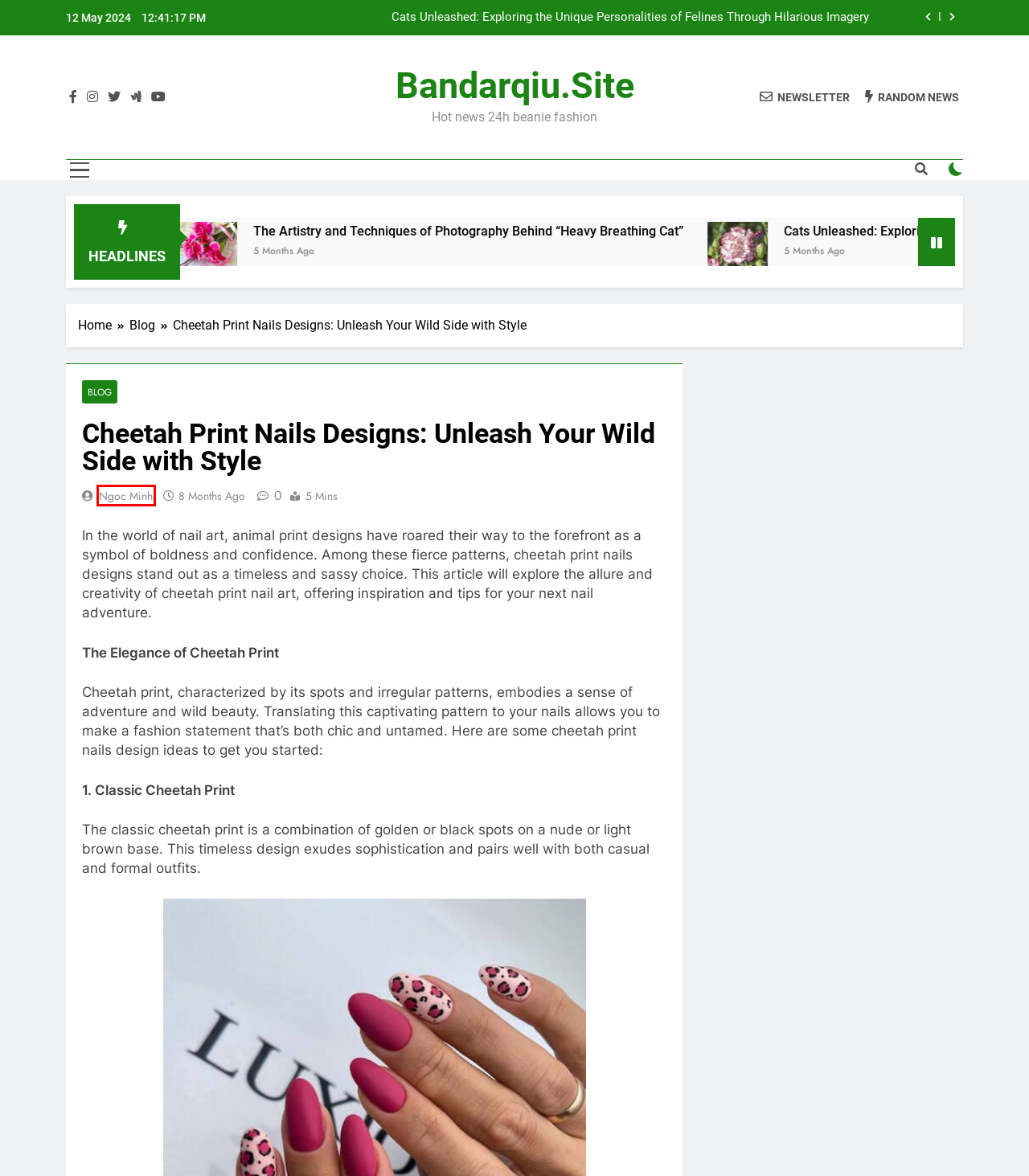Look at the screenshot of a webpage where a red bounding box surrounds a UI element. Your task is to select the best-matching webpage description for the new webpage after you click the element within the bounding box. The available options are:
A. The Impact of "Heavy Breathing Cat" on Online Culture - Bandarqiu.site
B. Blog Archives - Bandarqiu.site
C. The Artistry and Techniques of Photography Behind "Heavy Breathing Cat" - Bandarqiu.site
D. Exploring Variants and Special Editions of "Heavy Breathing Cat" - Bandarqiu.site
E. Ngoc Minh, Author at Bandarqiu.site
F. Official Media Channels and the Endearing Acceptance of Heavy Breathing Cat - Bandarqiu.site
G. Bandarqiu.site - Hot news 24h beanie fashion
H. bandarqiu.site, Author at Bandarqiu.site

E